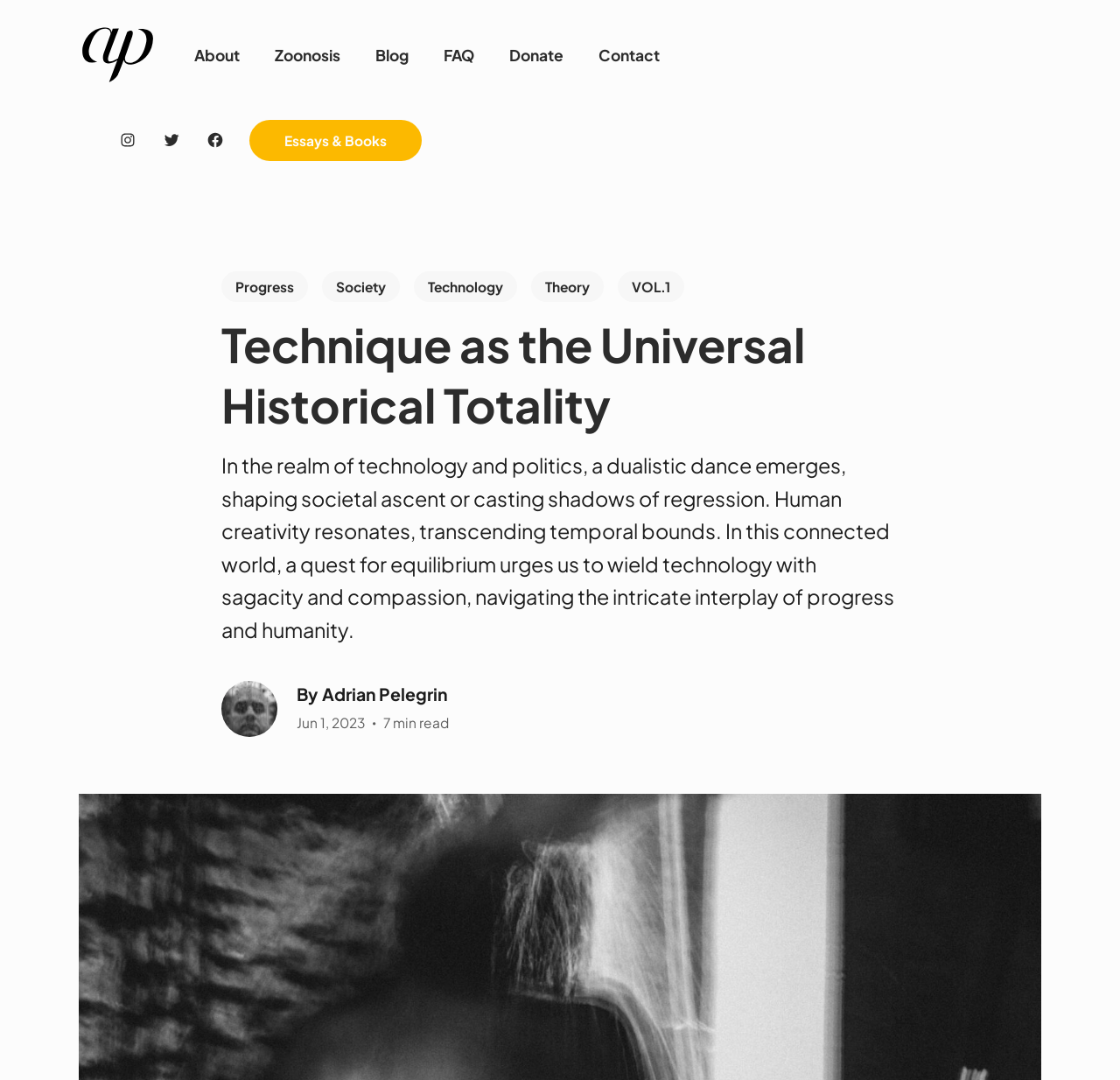Extract the main headline from the webpage and generate its text.

Technique as the Universal Historical Totality